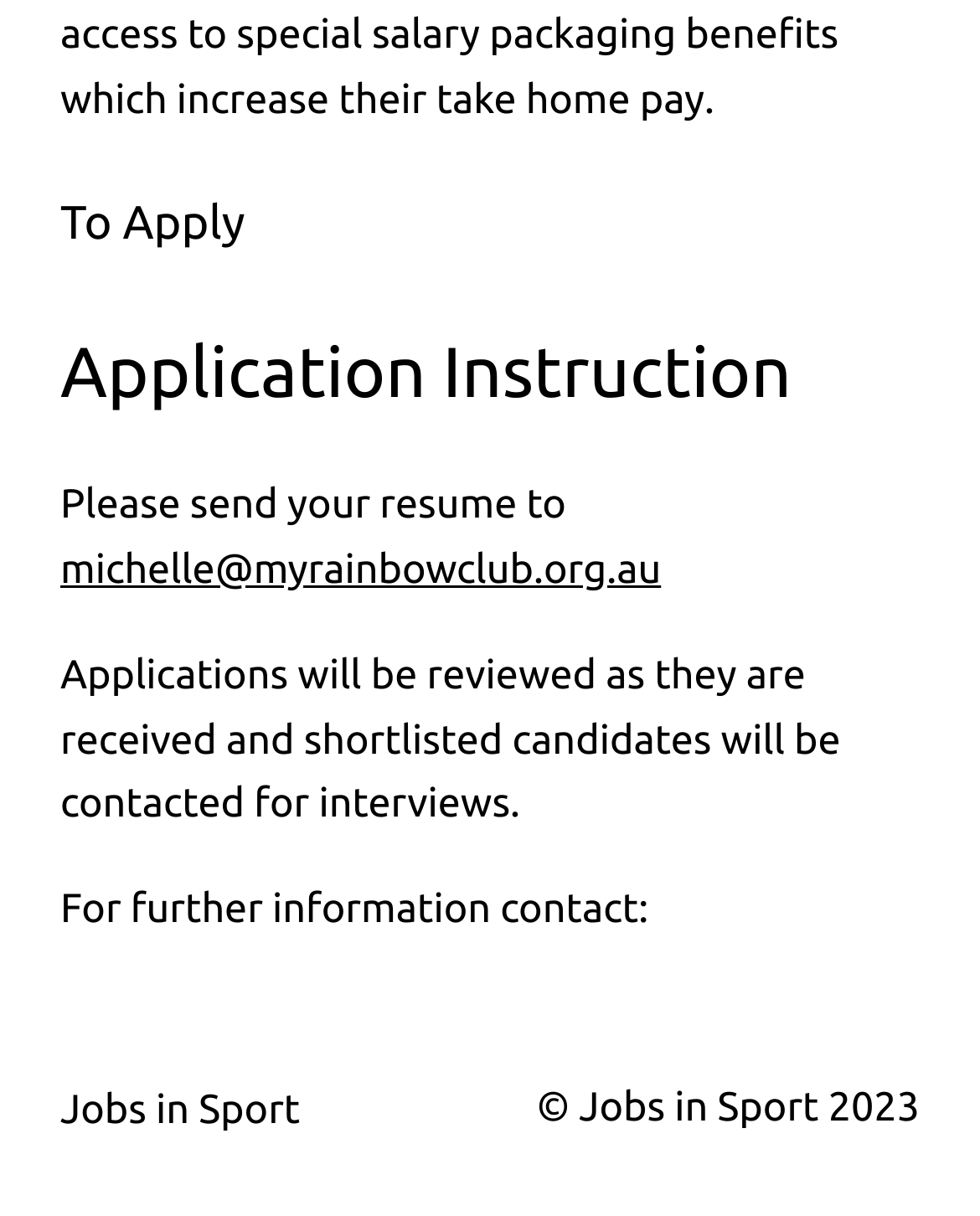What is the copyright year of the website?
Give a detailed response to the question by analyzing the screenshot.

The copyright year of the website can be found at the bottom of the page, where it is mentioned as '© Jobs in Sport 2023'.